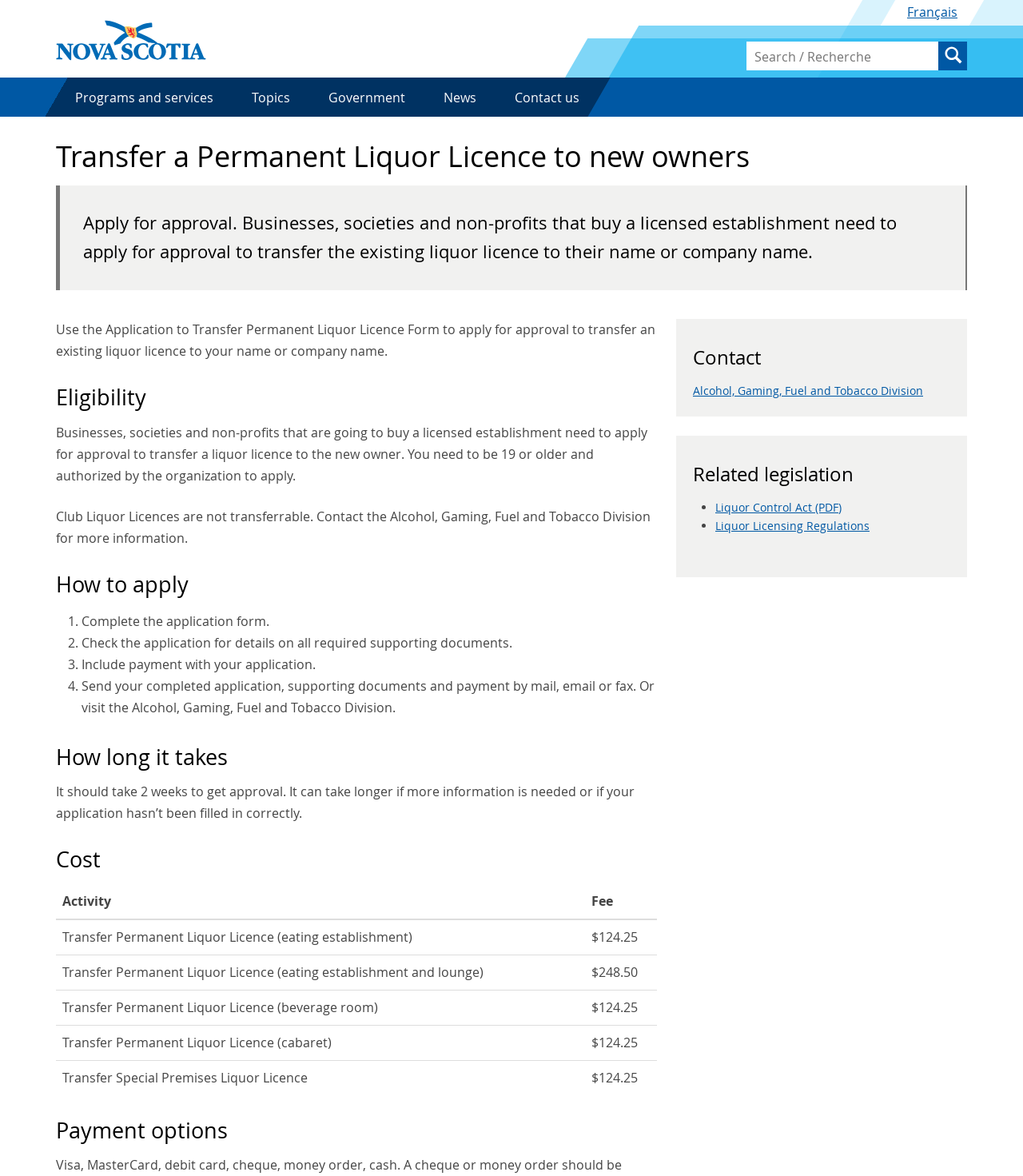Please specify the bounding box coordinates of the clickable section necessary to execute the following command: "Apply for approval to transfer a liquor licence".

[0.055, 0.179, 0.877, 0.224]